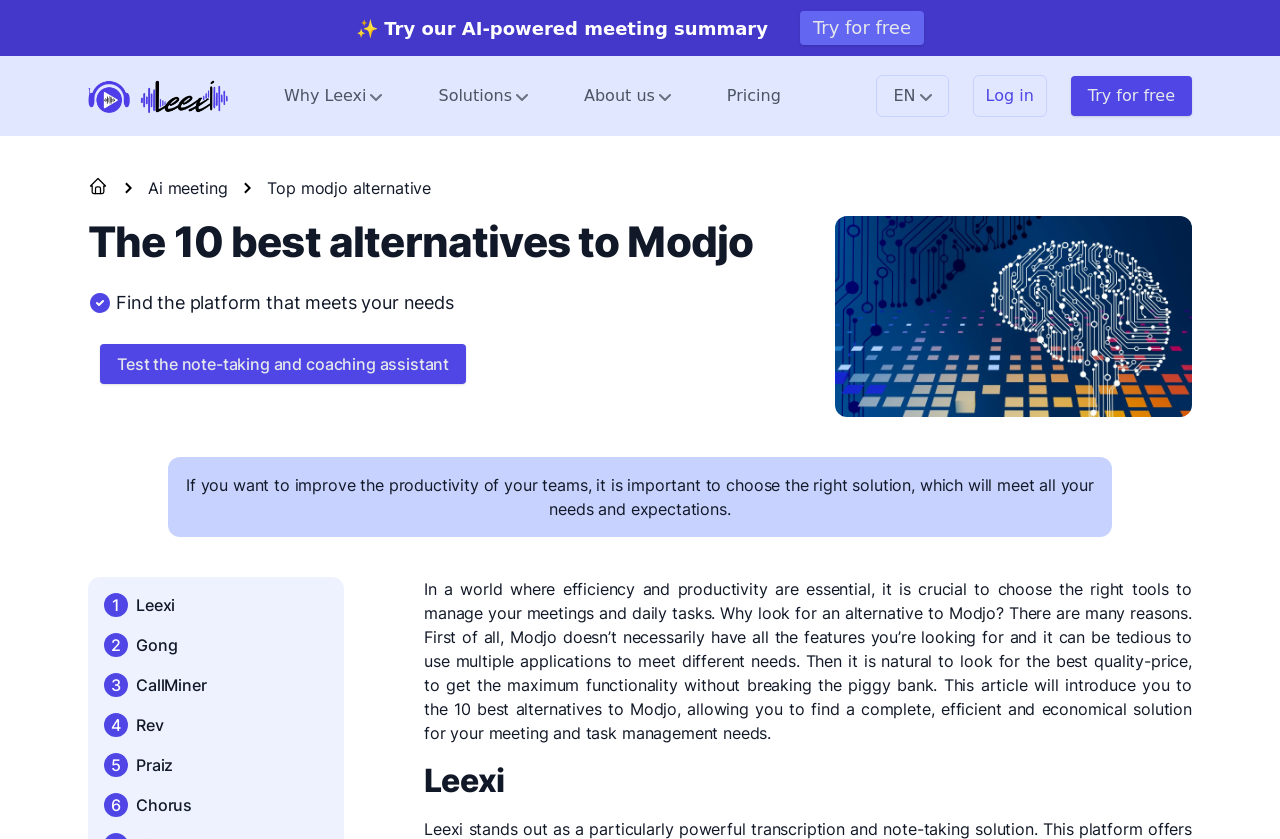Identify the bounding box coordinates of the region that needs to be clicked to carry out this instruction: "View pricing". Provide these coordinates as four float numbers ranging from 0 to 1, i.e., [left, top, right, bottom].

[0.555, 0.086, 0.622, 0.143]